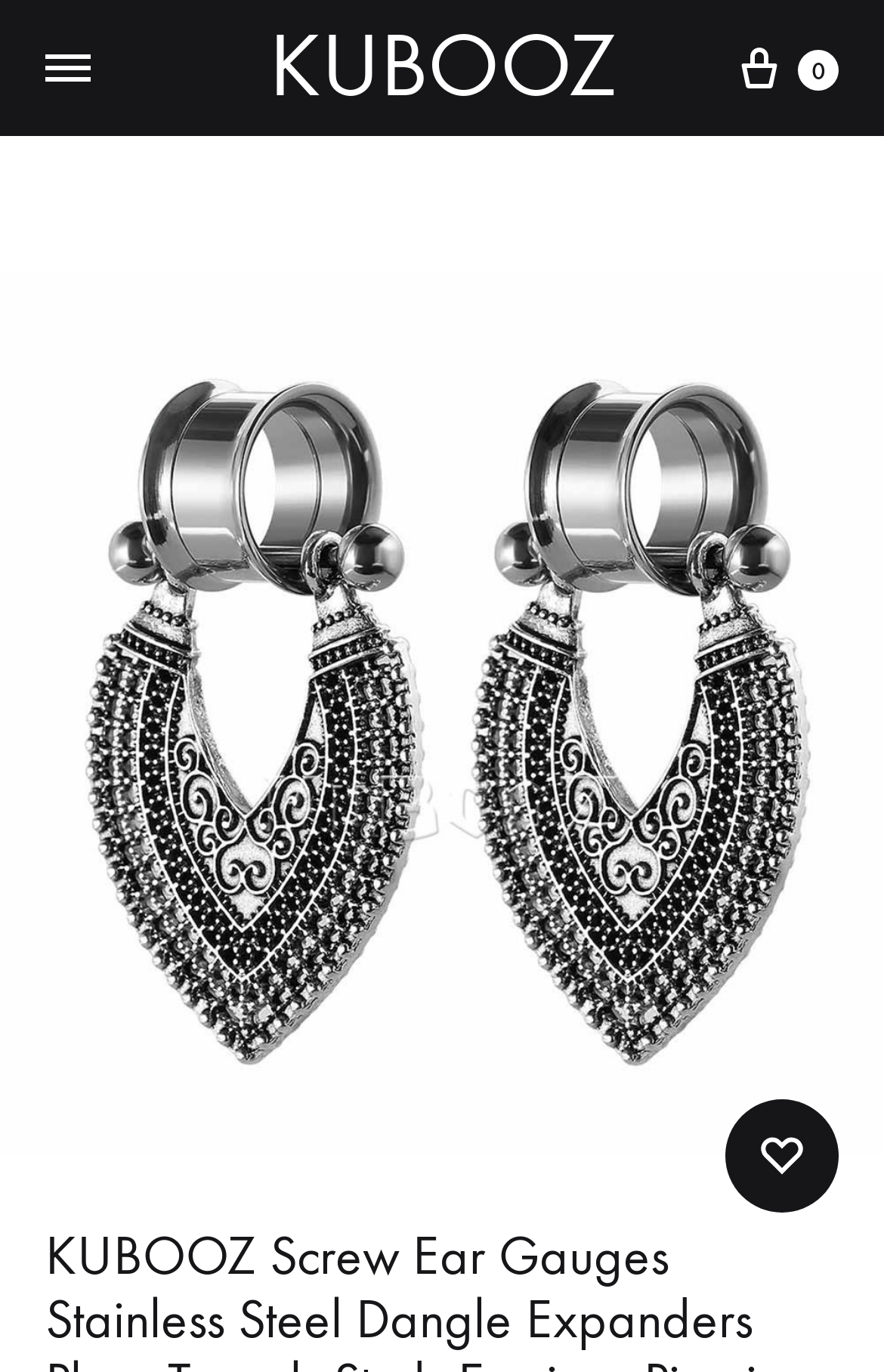Please answer the following question using a single word or phrase: 
What type of jewelry is featured prominently on the webpage?

Ear gauges